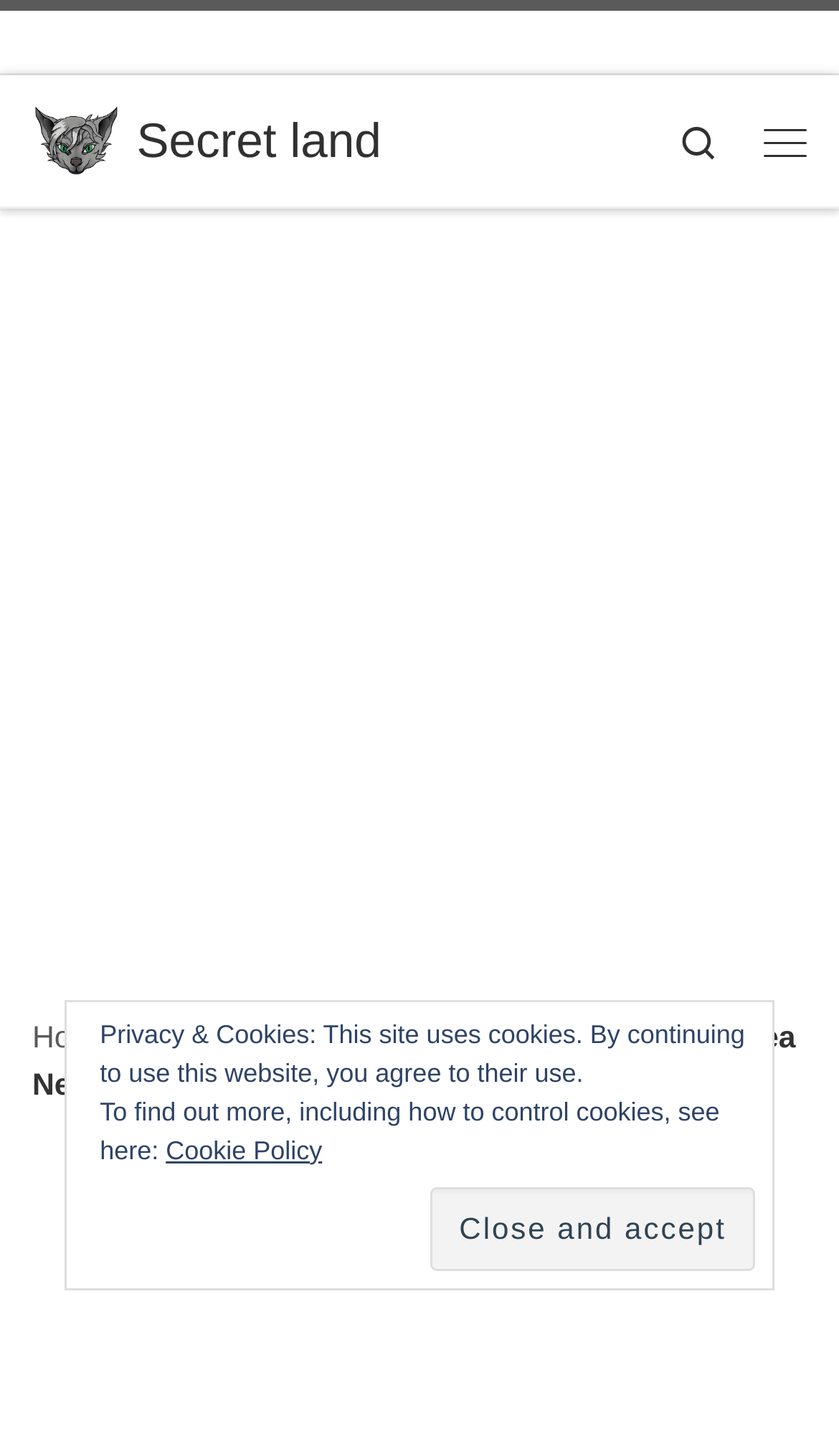Given the description of the UI element: "aria-label="Advertisement" name="aswift_1" title="Advertisement"", predict the bounding box coordinates in the form of [left, top, right, bottom], with each value being a float between 0 and 1.

[0.0, 0.16, 1.0, 0.64]